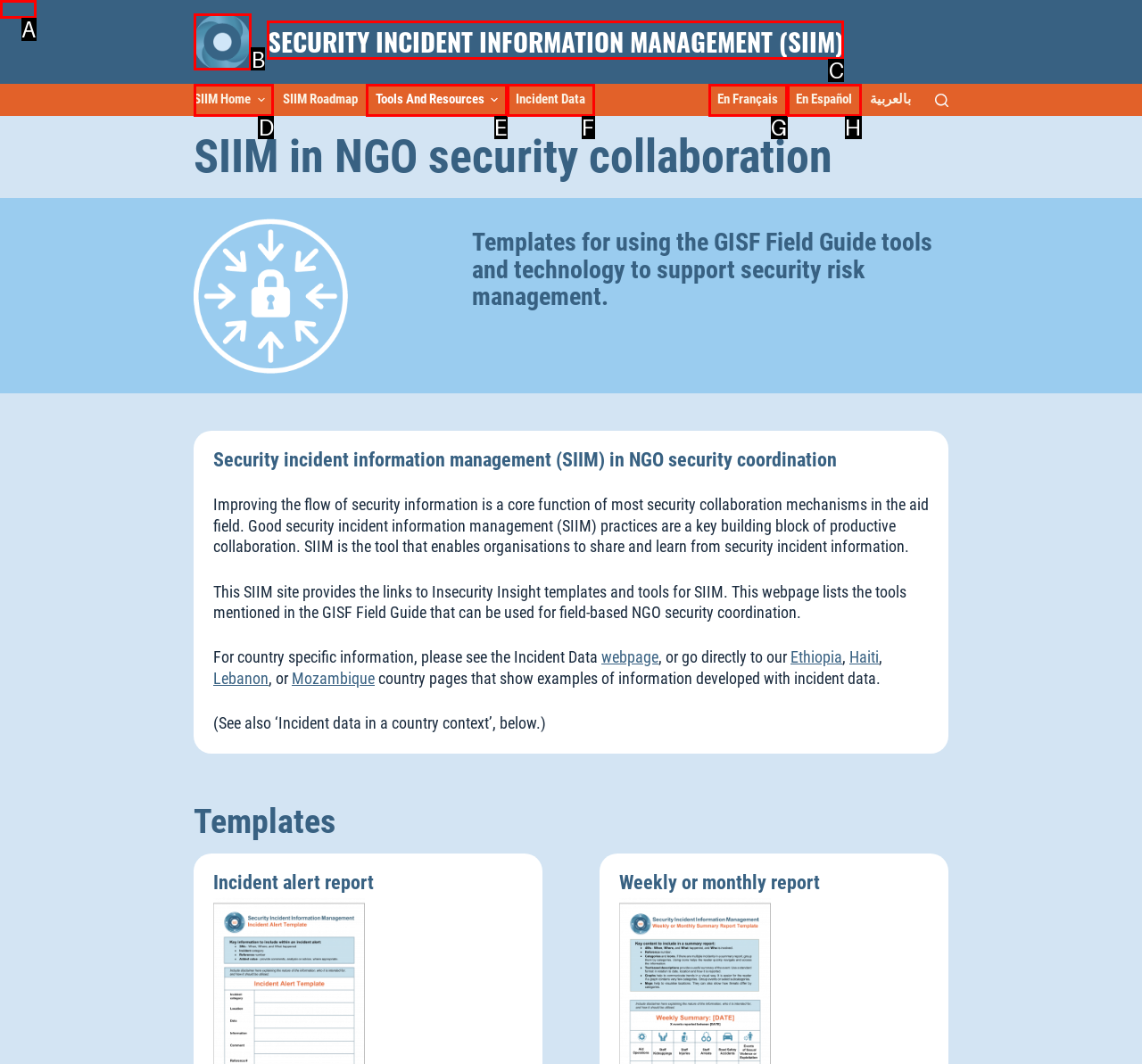Select the correct option from the given choices to perform this task: Click the SIIM Logo. Provide the letter of that option.

B